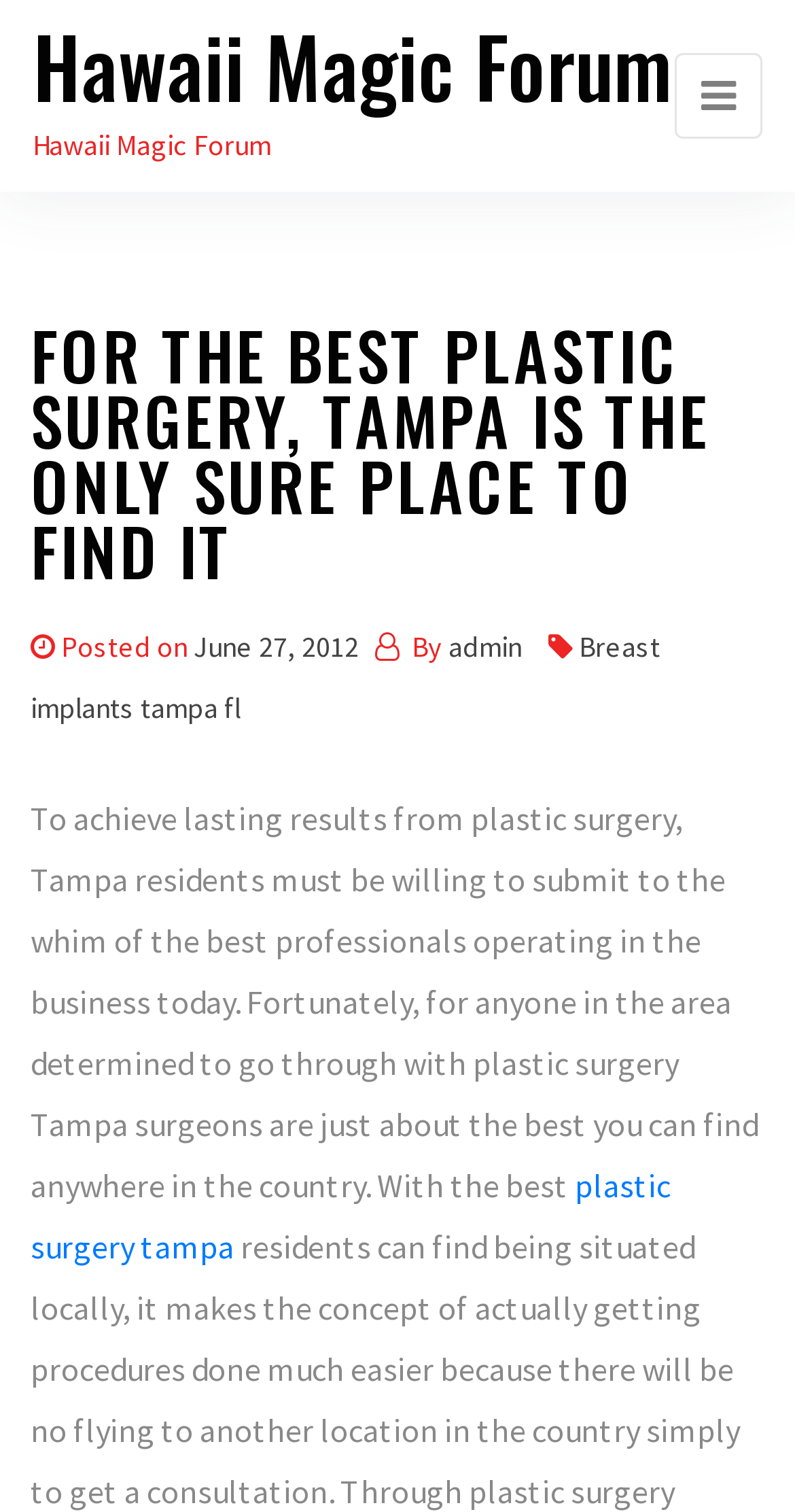Please answer the following question using a single word or phrase: 
What is the topic of the article?

Plastic surgery